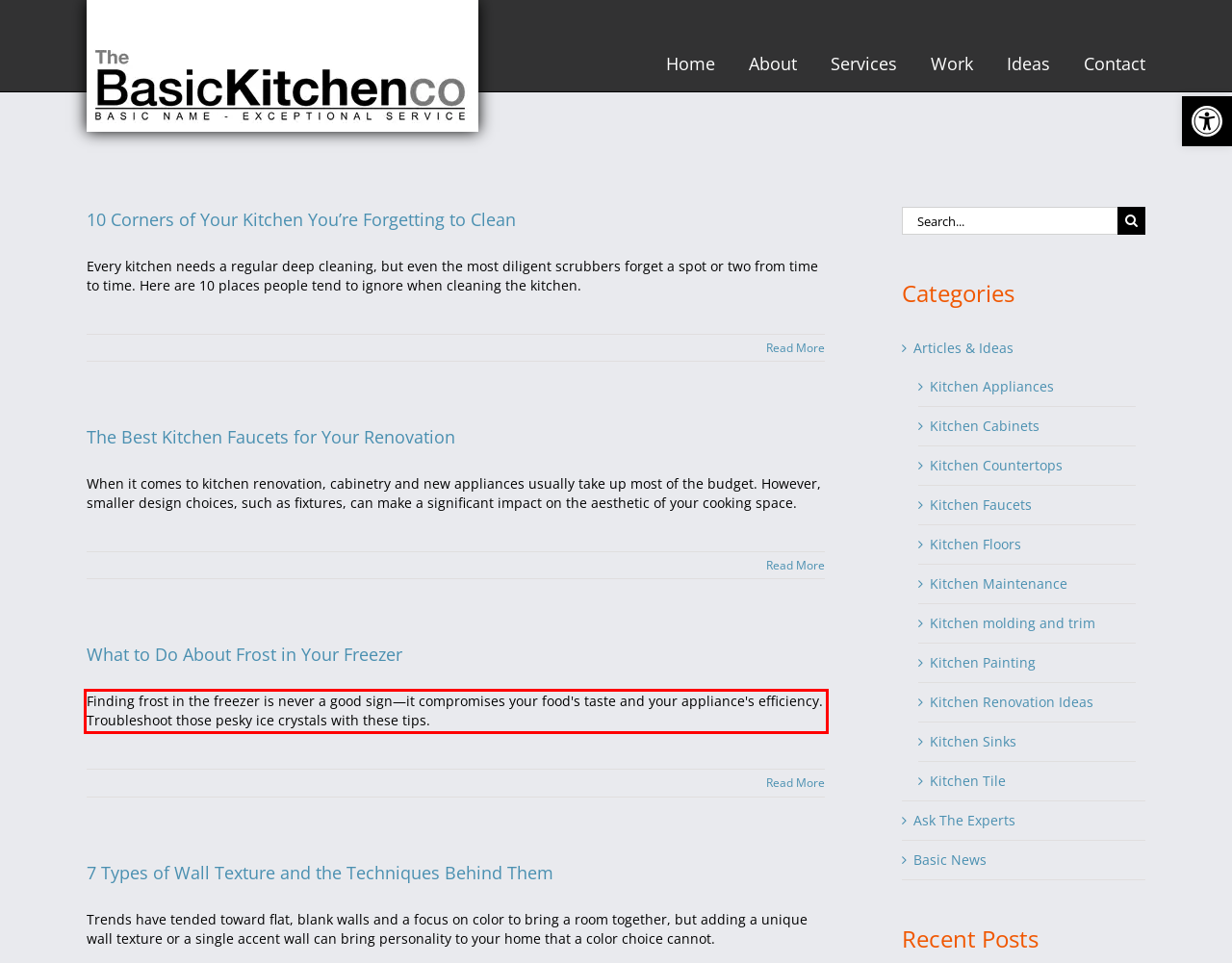View the screenshot of the webpage and identify the UI element surrounded by a red bounding box. Extract the text contained within this red bounding box.

Finding frost in the freezer is never a good sign—it compromises your food's taste and your appliance's efficiency. Troubleshoot those pesky ice crystals with these tips.